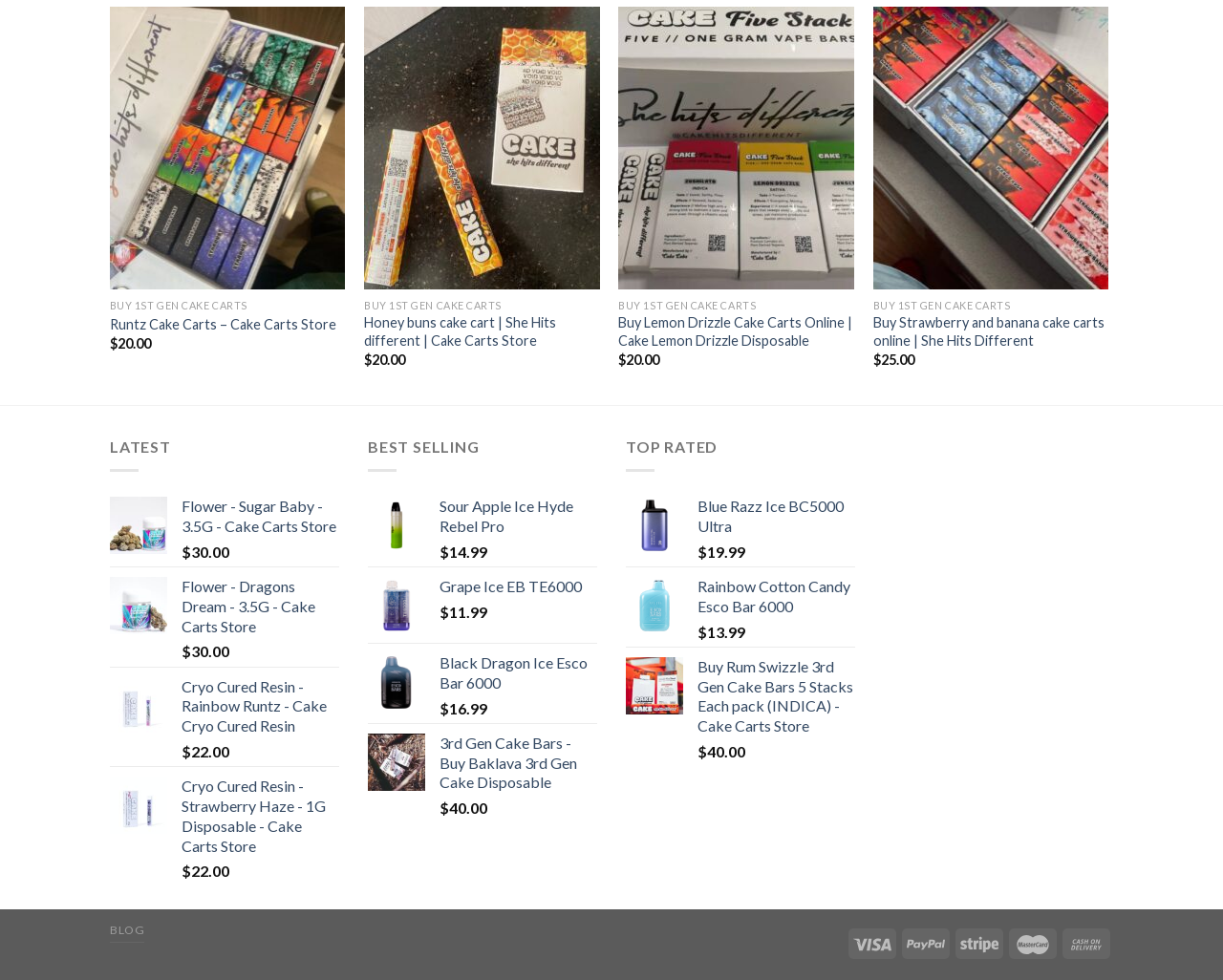Determine the bounding box coordinates for the clickable element to execute this instruction: "View product details of 'Runtz Cake Carts'". Provide the coordinates as four float numbers between 0 and 1, i.e., [left, top, right, bottom].

[0.09, 0.007, 0.282, 0.295]